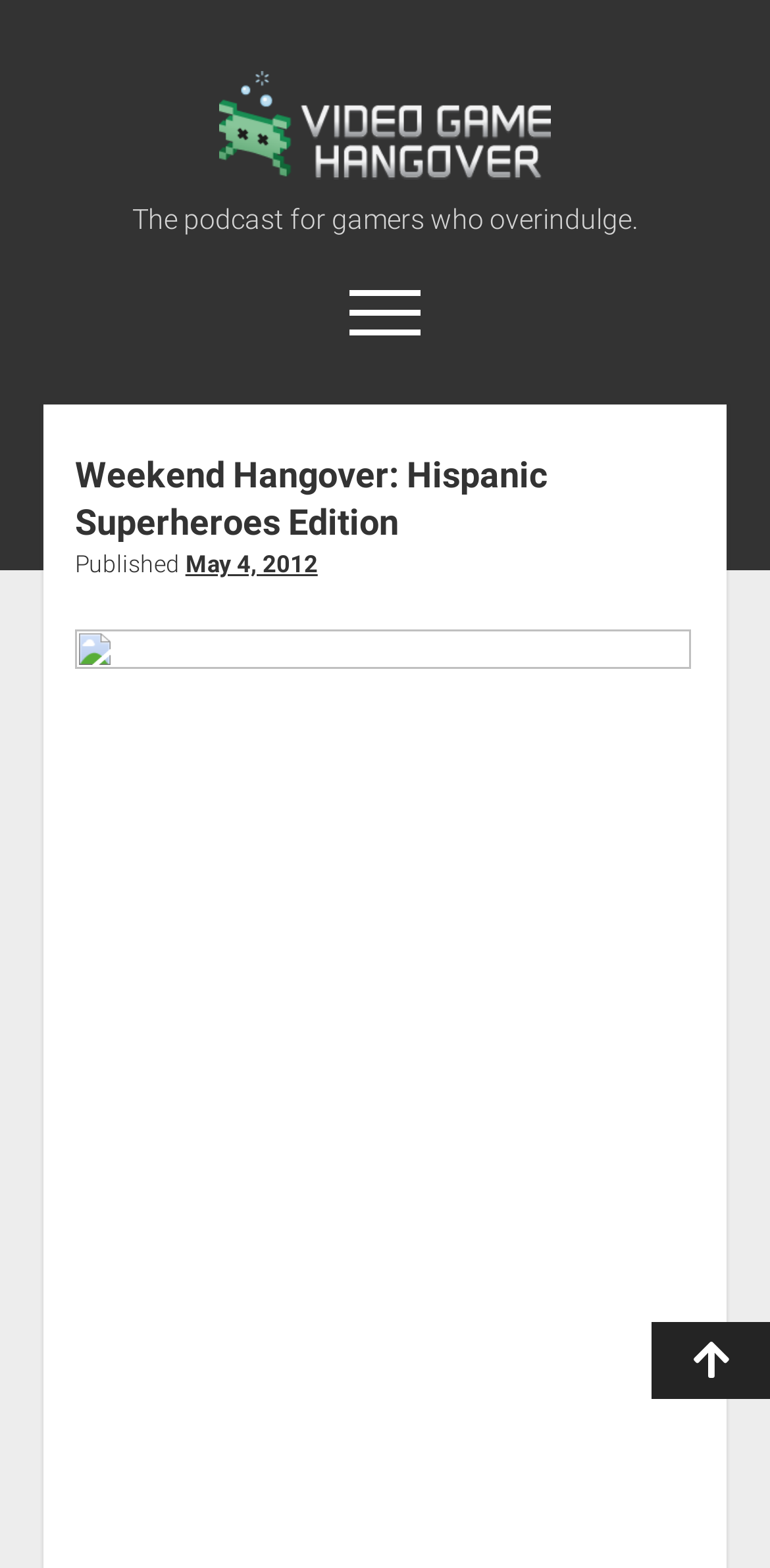Using details from the image, please answer the following question comprehensively:
How many social media links are available?

I counted the number of link elements with text 'twitter', 'facebook', 'youtube', 'rss', 'contact@vghangover.com', 'discord', and 'twitch' which are located in the top section of the webpage.